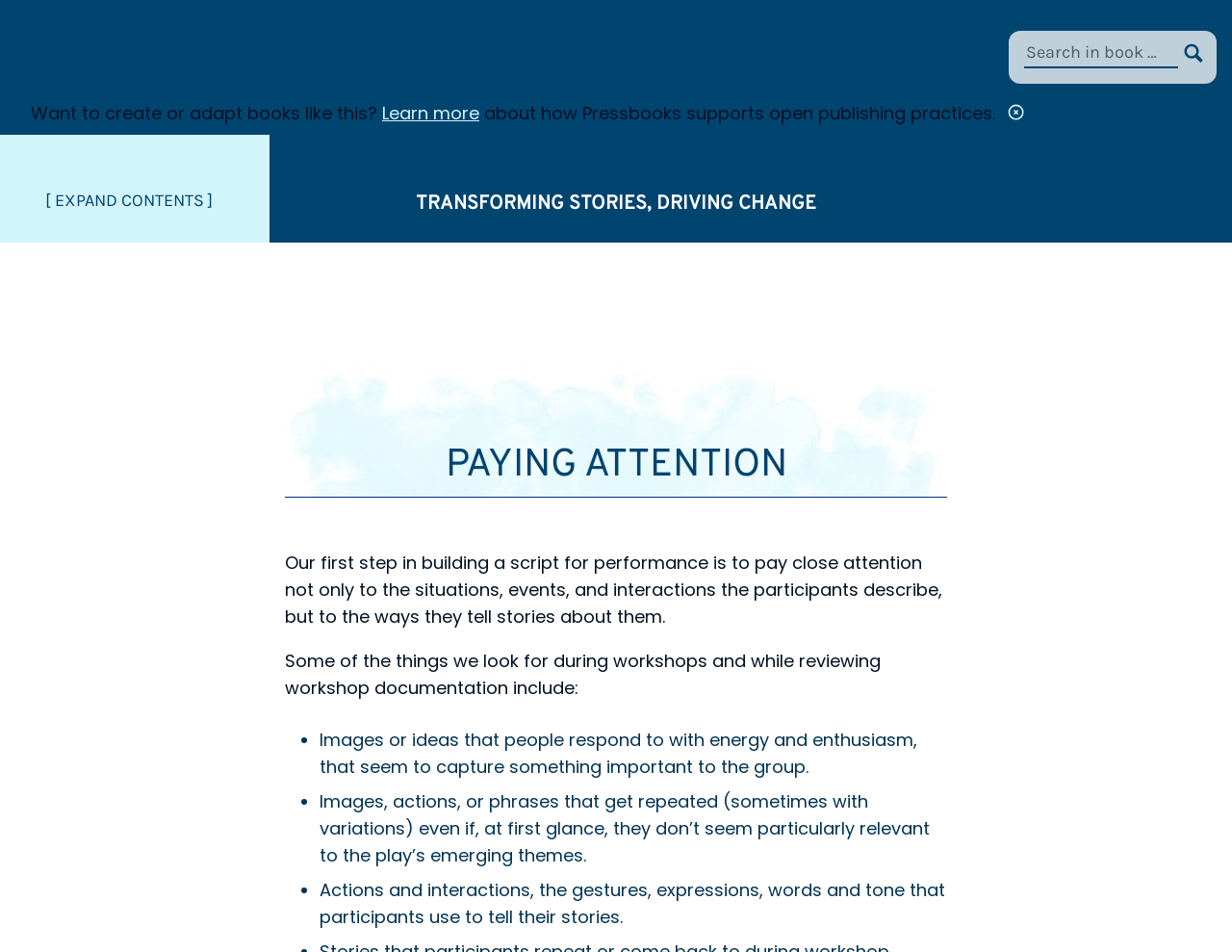Please study the image and answer the question comprehensively:
What is the purpose of the search box?

The search box is located at the top of the webpage, and it has a label 'Search in book:' next to it. This suggests that the search box is intended for searching within the book 'Transforming Stories, Driving Change'.